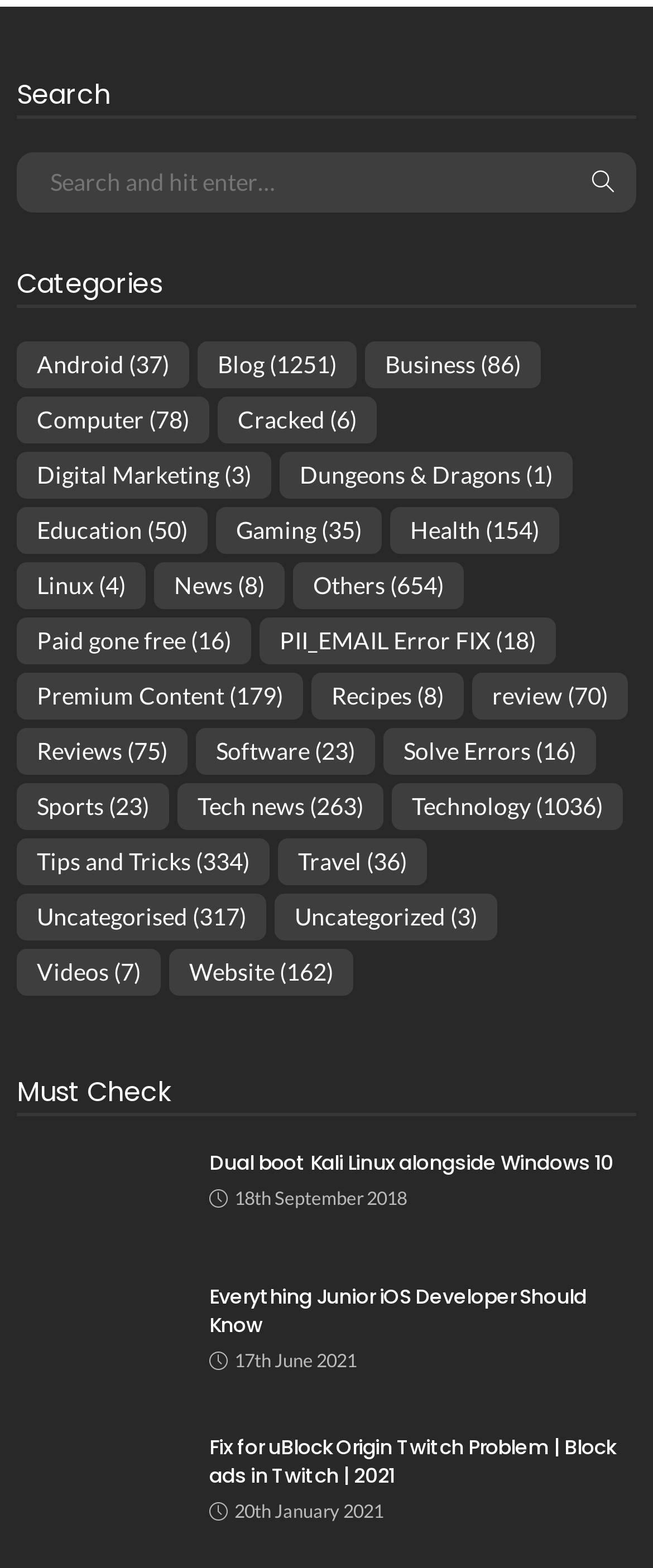Answer briefly with one word or phrase:
What is the category with the most items?

Technology